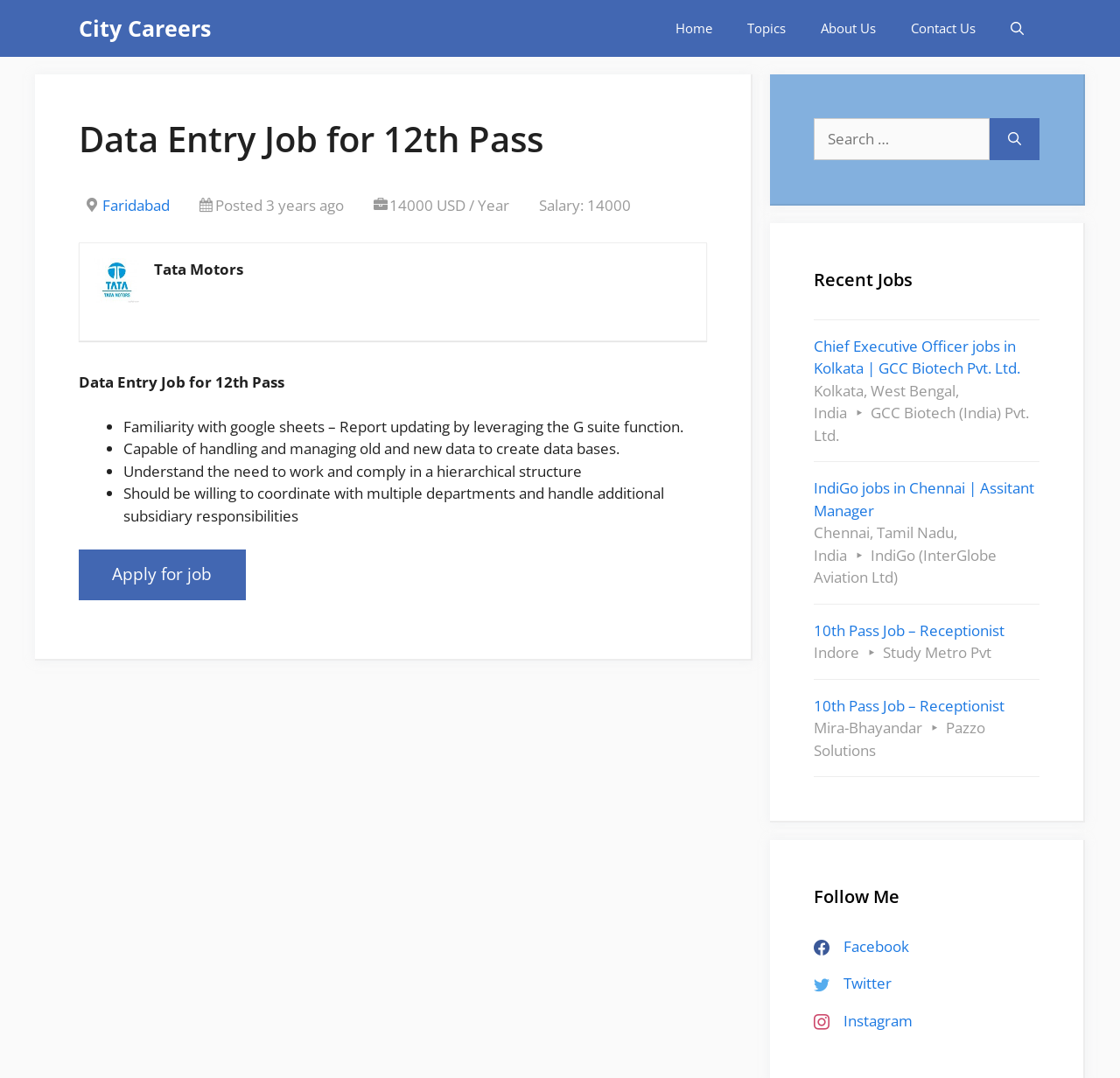Look at the image and give a detailed response to the following question: What is the salary of the Data Entry Job?

I found the answer by looking at the article section of the webpage, where the job details are listed. Specifically, I found the salary information in the StaticText element with the text '14000 USD / Year'.